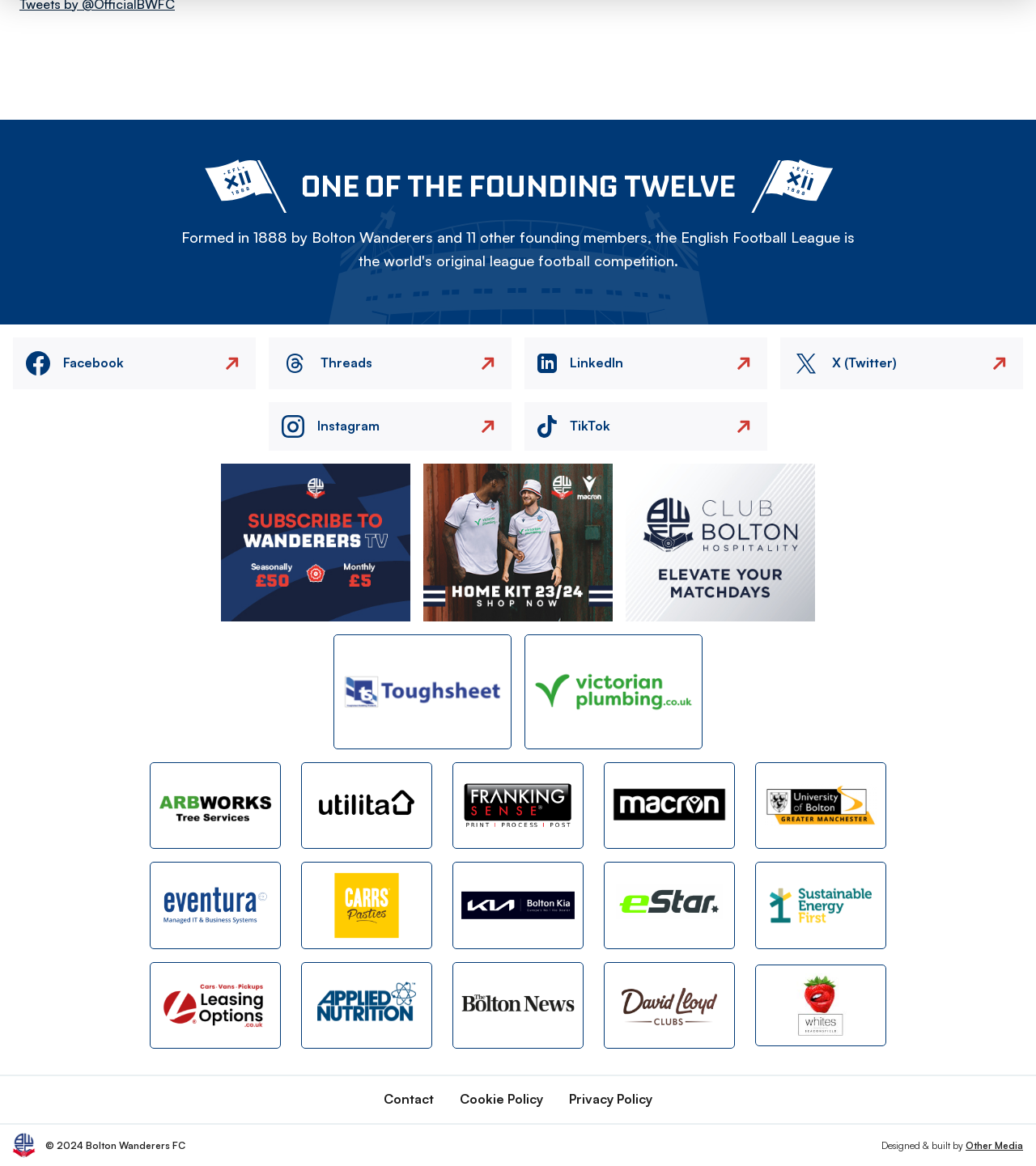Could you highlight the region that needs to be clicked to execute the instruction: "View Toughsheet"?

[0.322, 0.544, 0.494, 0.643]